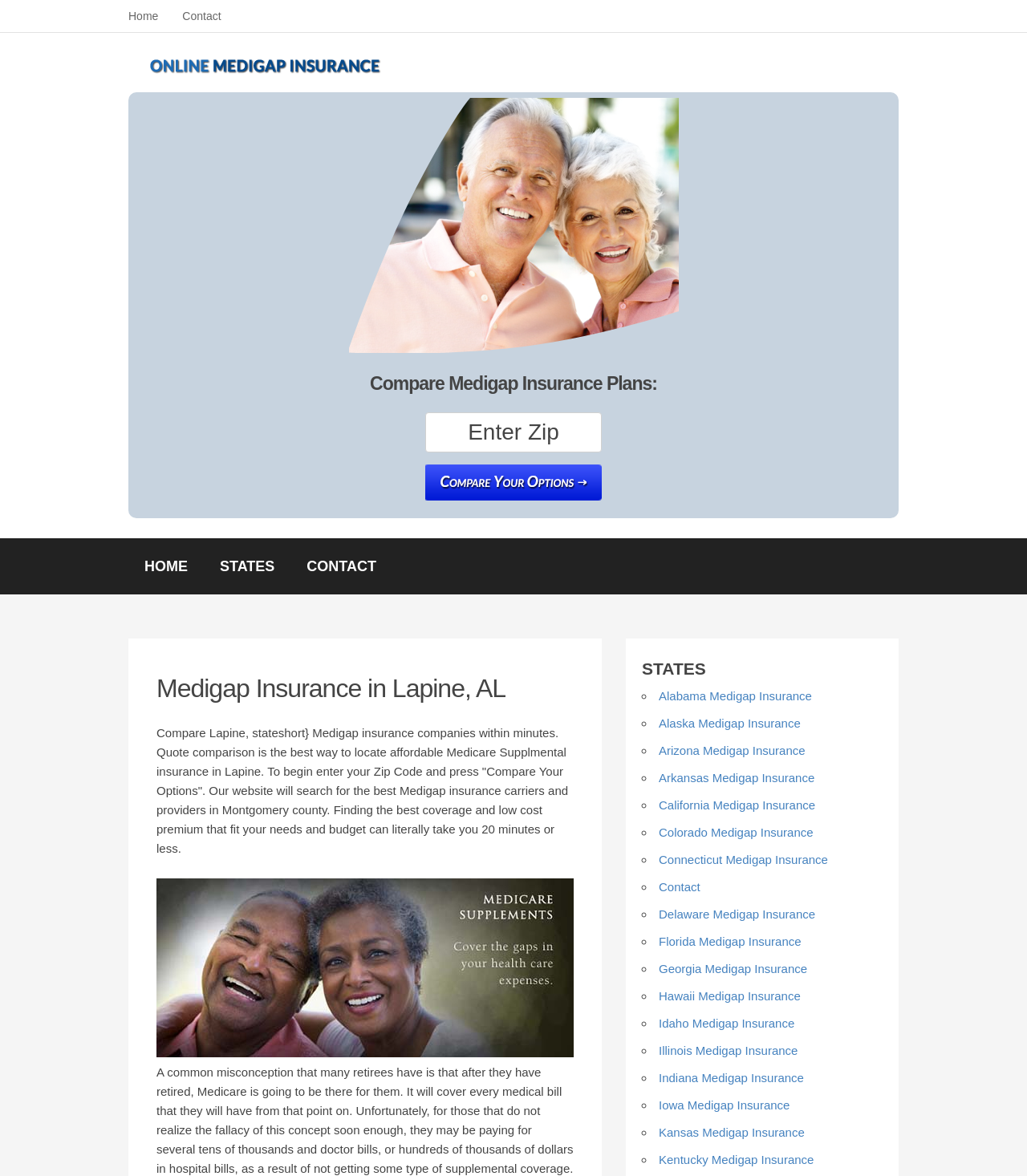Please specify the bounding box coordinates for the clickable region that will help you carry out the instruction: "Compare Medigap insurance plans in Alabama".

[0.641, 0.586, 0.791, 0.597]